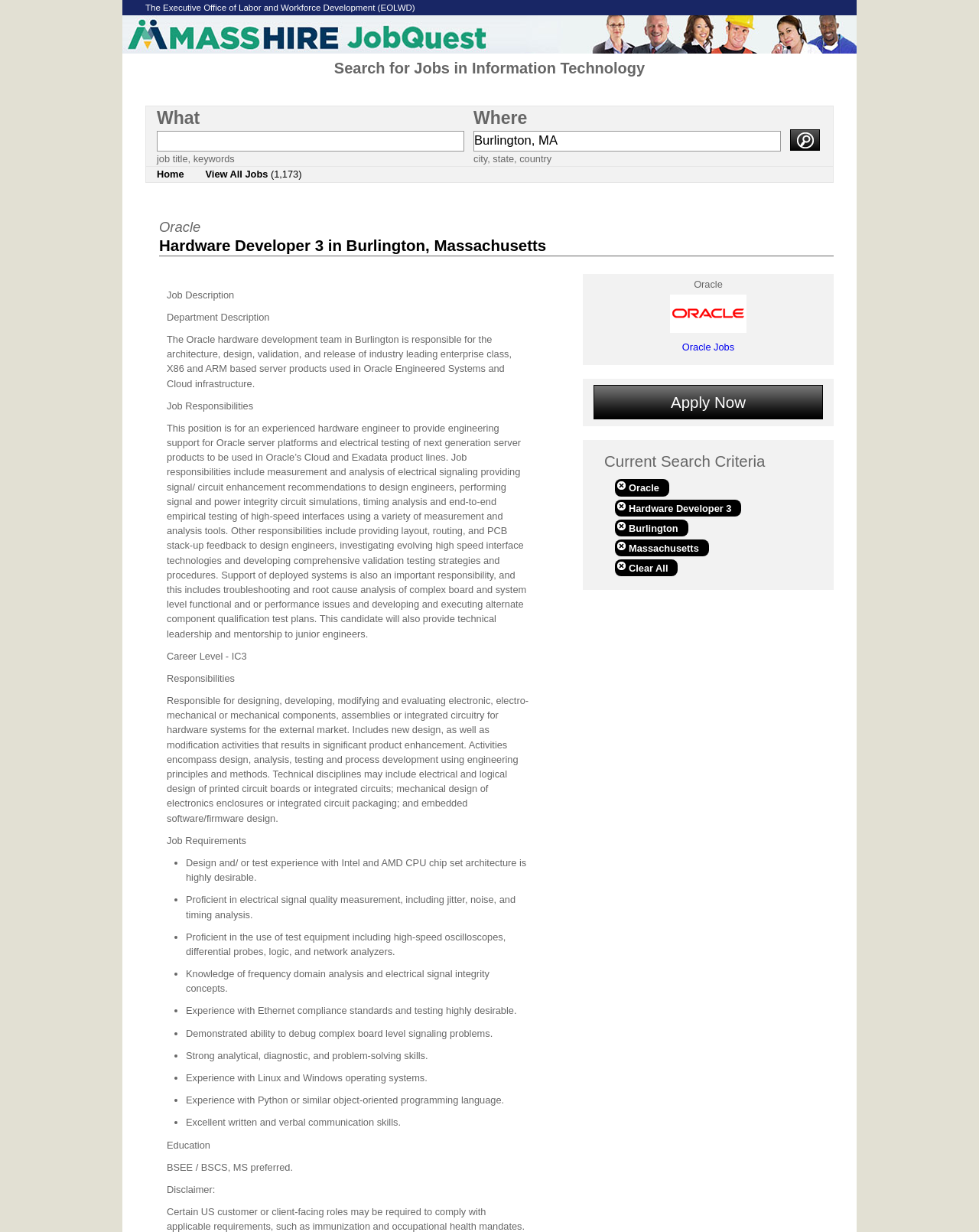What is the required education for the job?
Look at the screenshot and respond with one word or a short phrase.

BSEE / BSCS, MS preferred